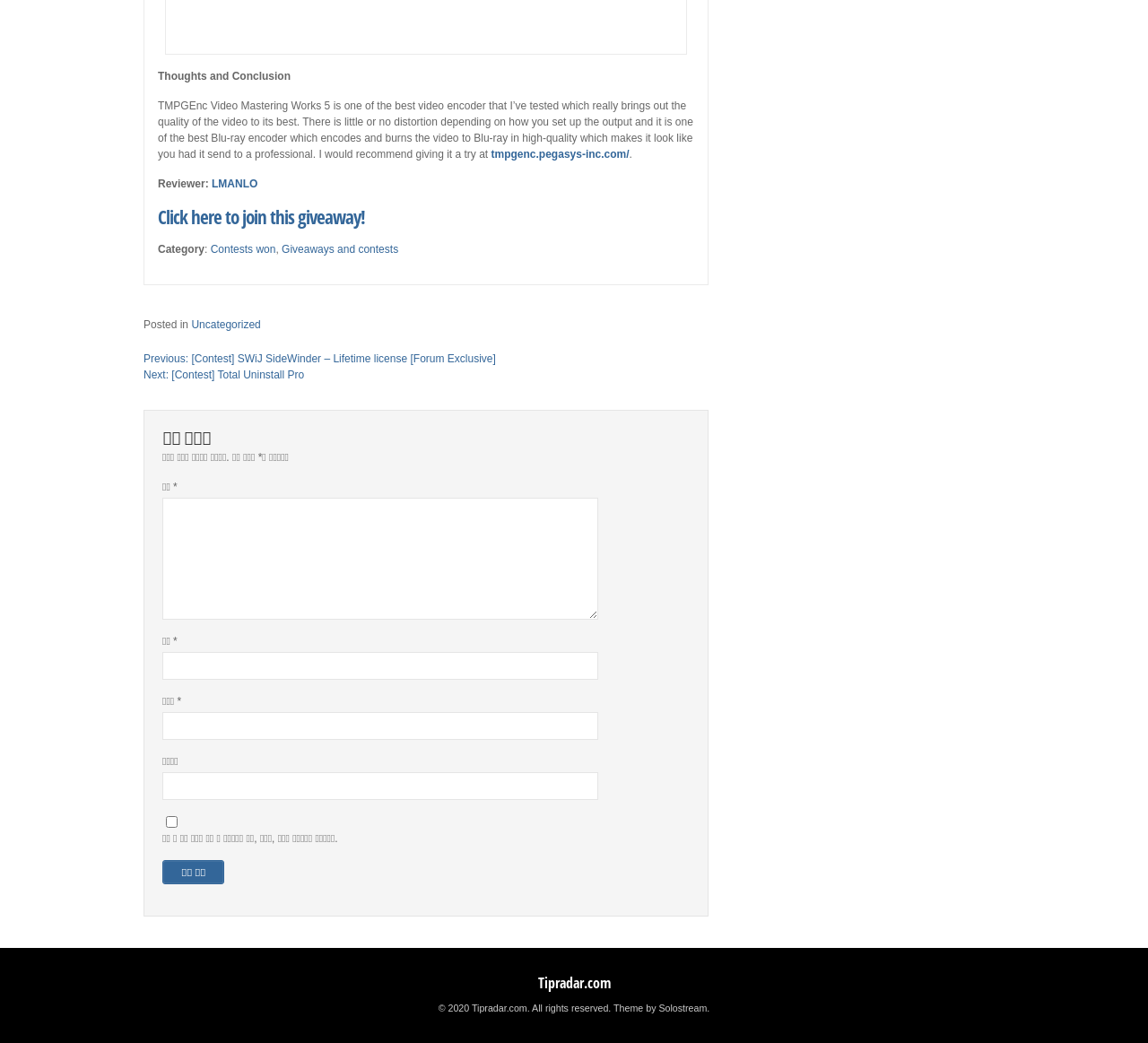Please find the bounding box coordinates (top-left x, top-left y, bottom-right x, bottom-right y) in the screenshot for the UI element described as follows: Next: [Contest] Total Uninstall Pro

[0.125, 0.354, 0.265, 0.366]